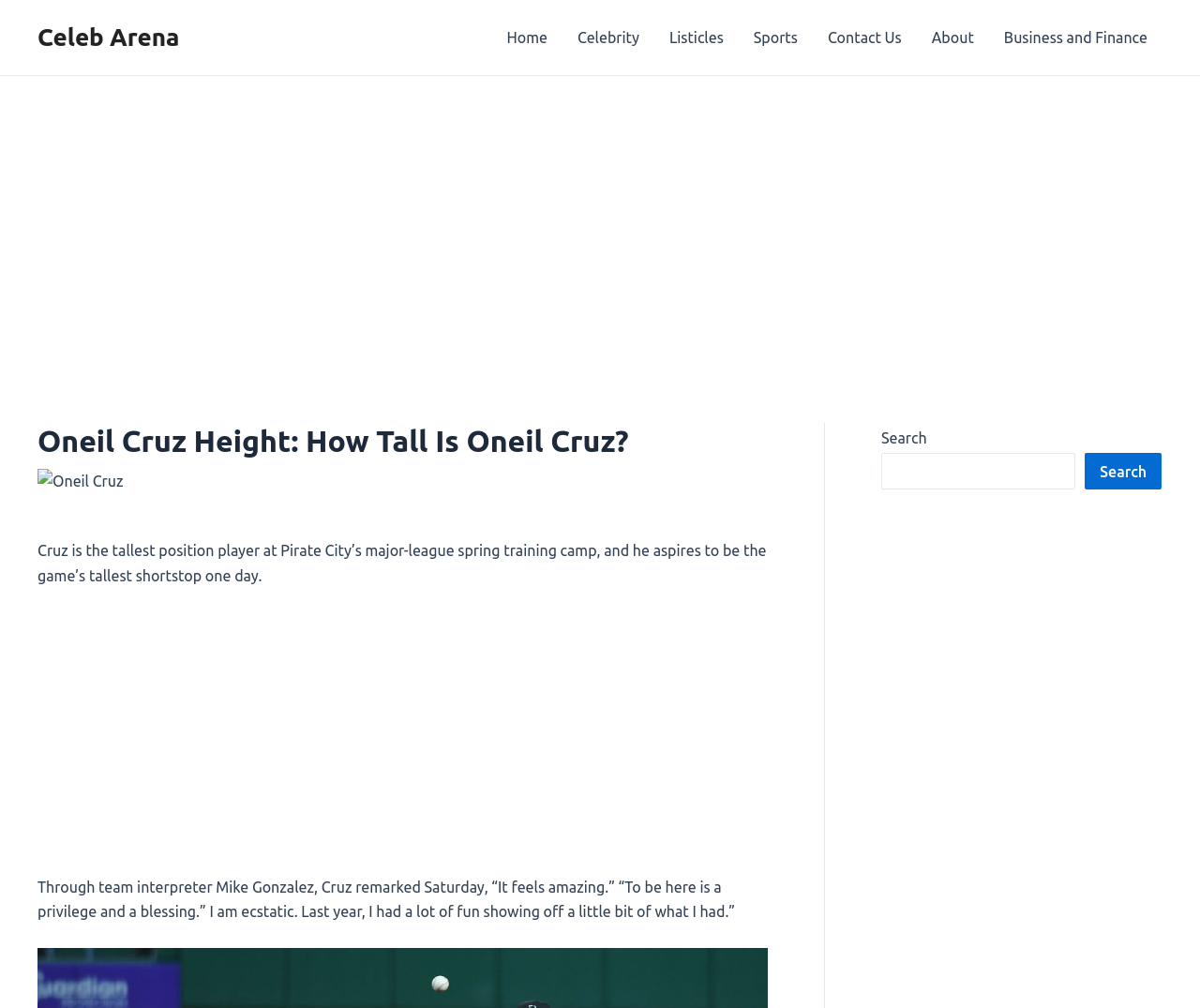How many navigation links are available?
Use the image to answer the question with a single word or phrase.

8